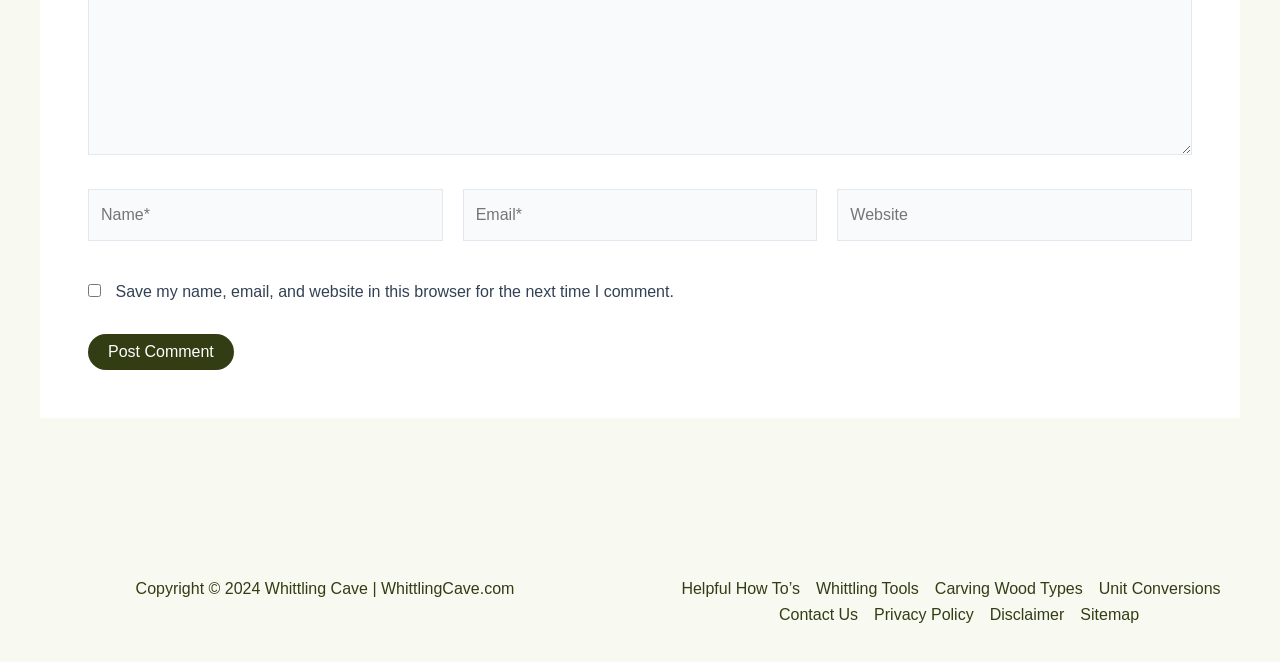Find the bounding box coordinates for the area you need to click to carry out the instruction: "Enter your name". The coordinates should be four float numbers between 0 and 1, indicated as [left, top, right, bottom].

[0.069, 0.285, 0.346, 0.365]